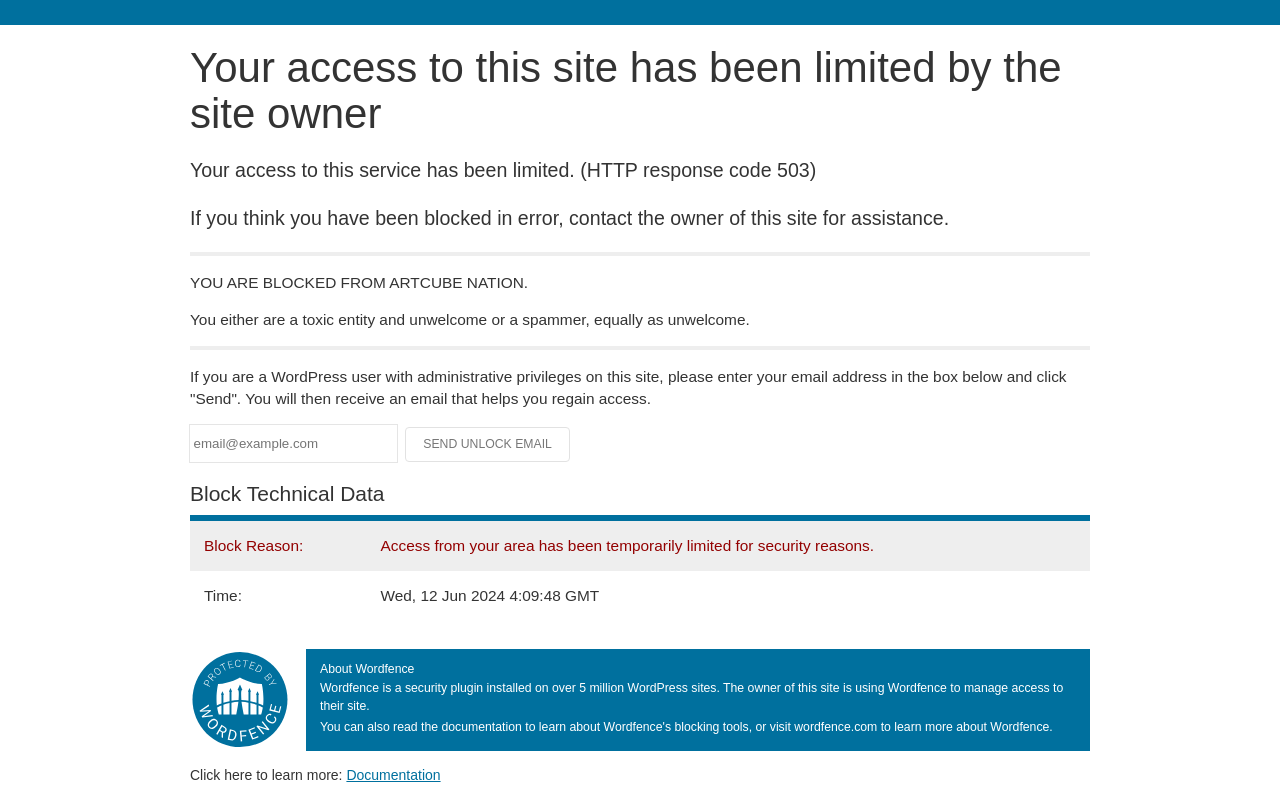Using the details in the image, give a detailed response to the question below:
Why is access to this site limited?

The website is limiting access due to security reasons, as stated in the block technical data section, which provides information about the block reason and time.